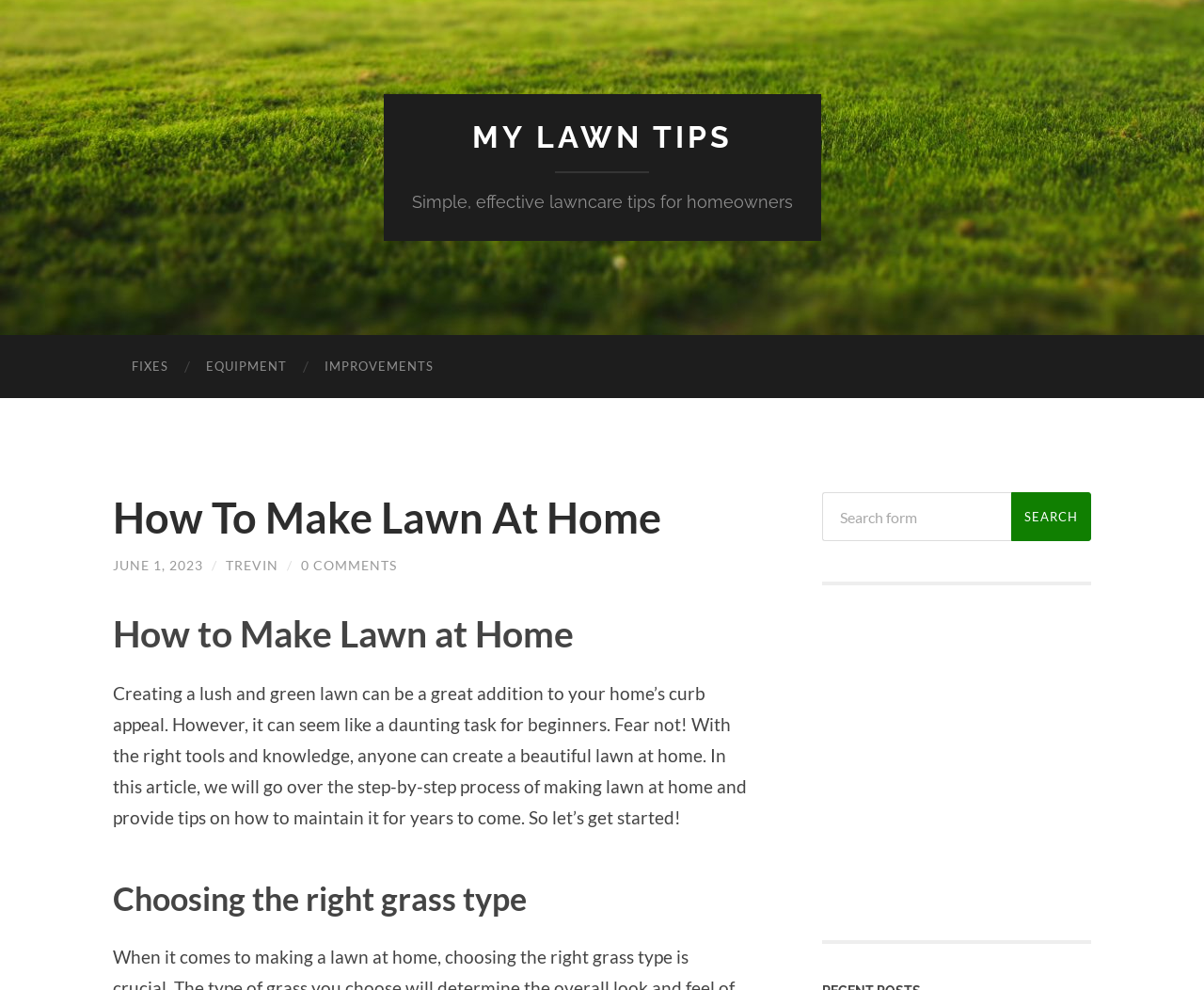Respond to the following query with just one word or a short phrase: 
What is the author of the article?

TREVIN